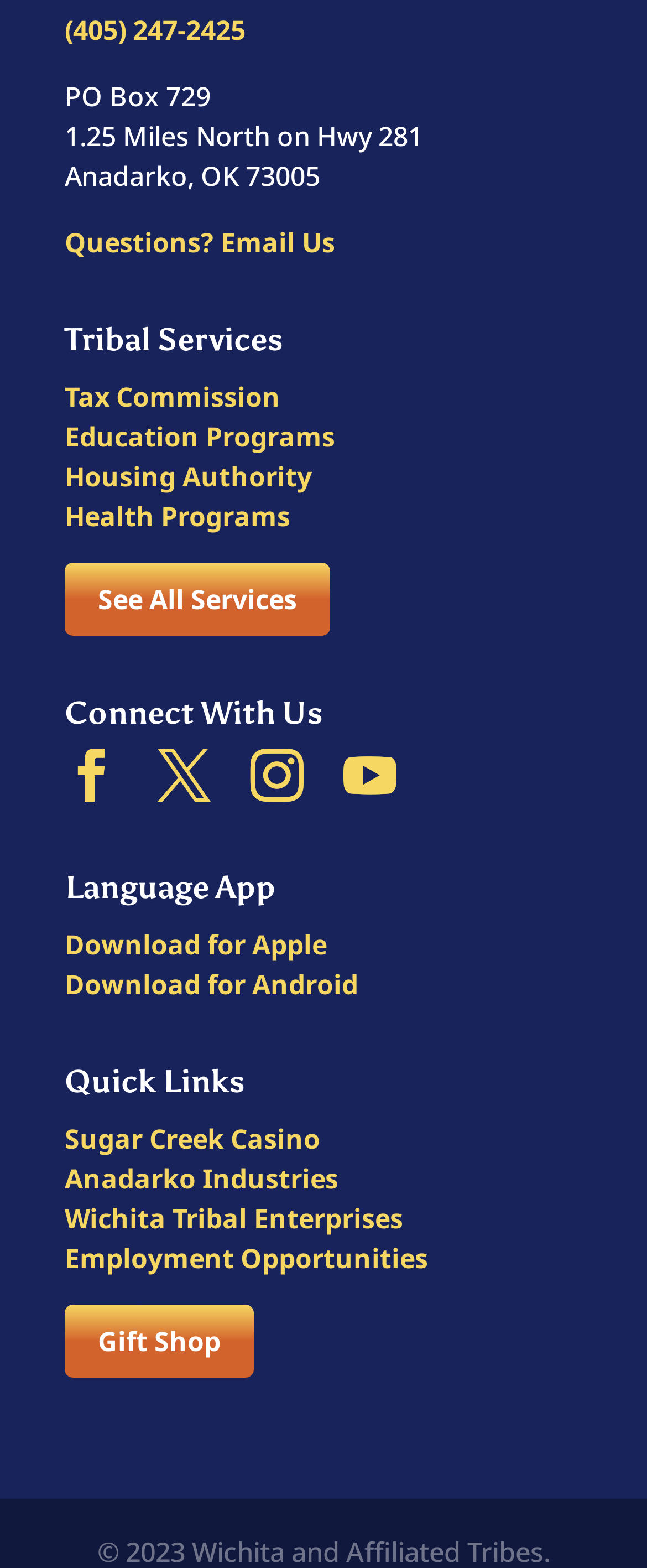Please identify the bounding box coordinates of the clickable area that will fulfill the following instruction: "Email us". The coordinates should be in the format of four float numbers between 0 and 1, i.e., [left, top, right, bottom].

[0.1, 0.143, 0.518, 0.166]